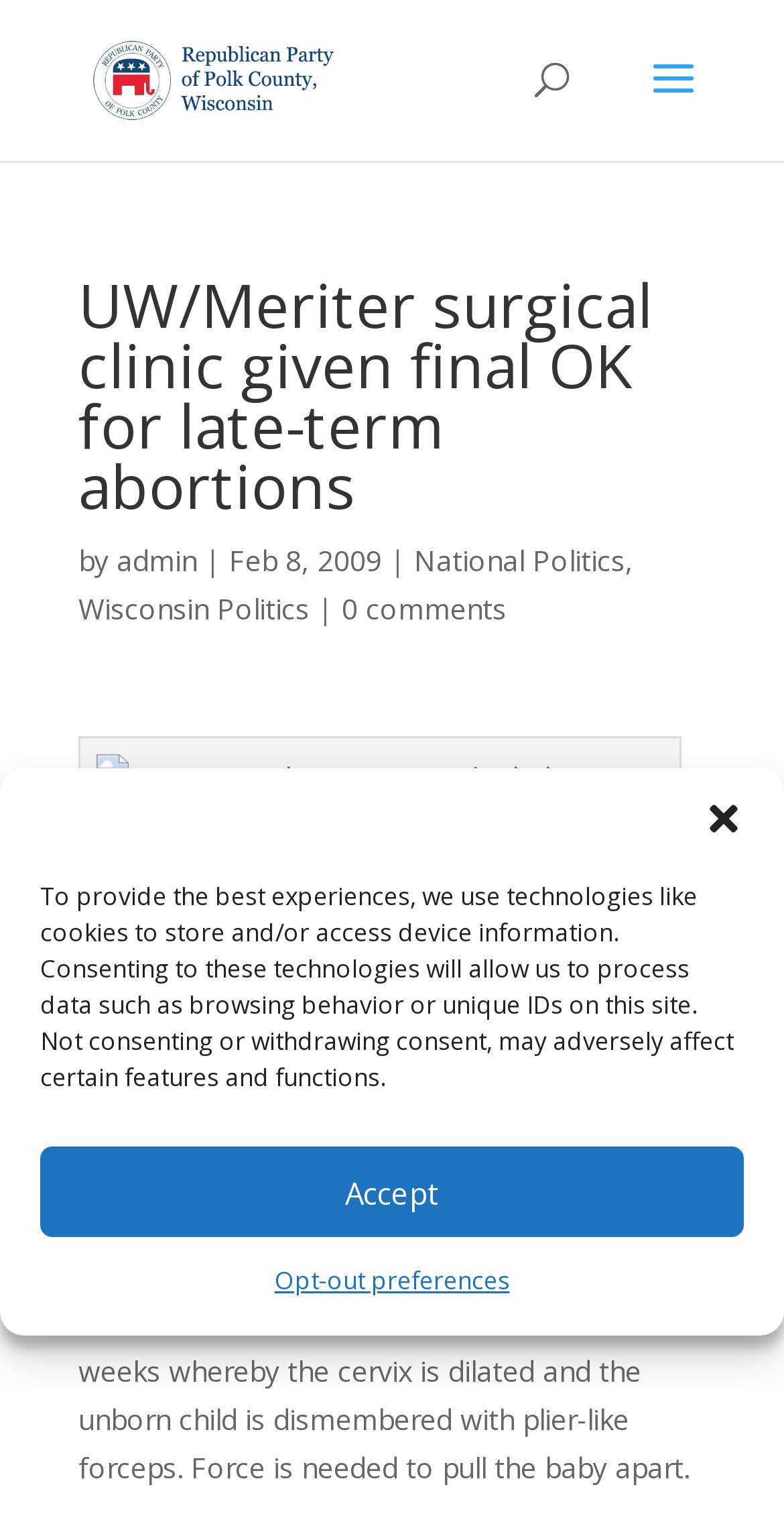Identify the bounding box coordinates necessary to click and complete the given instruction: "View National Politics".

[0.528, 0.353, 0.797, 0.378]